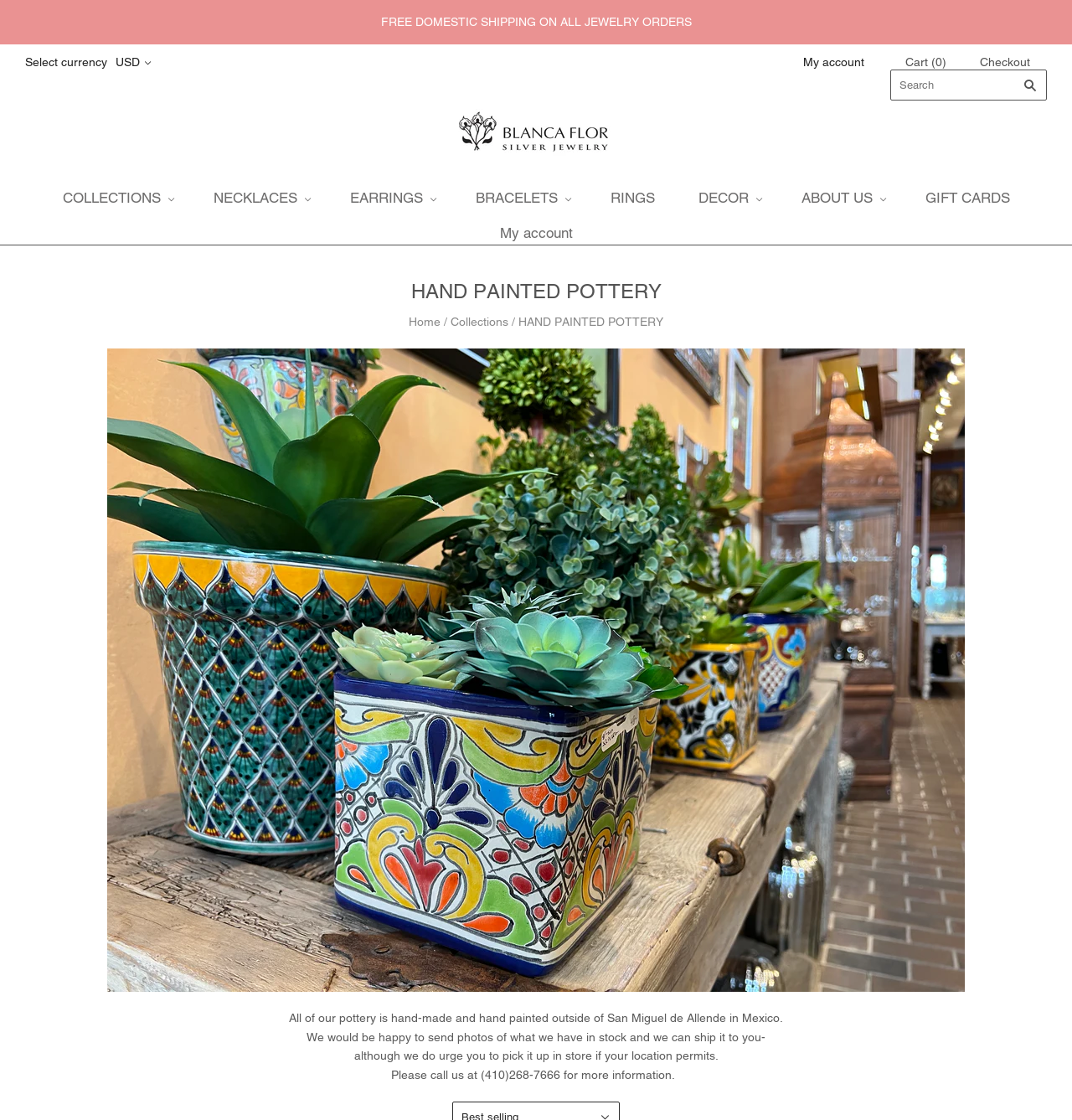Answer the question using only one word or a concise phrase: What is the location where the pottery is made?

San Miguel de Allende, Mexico